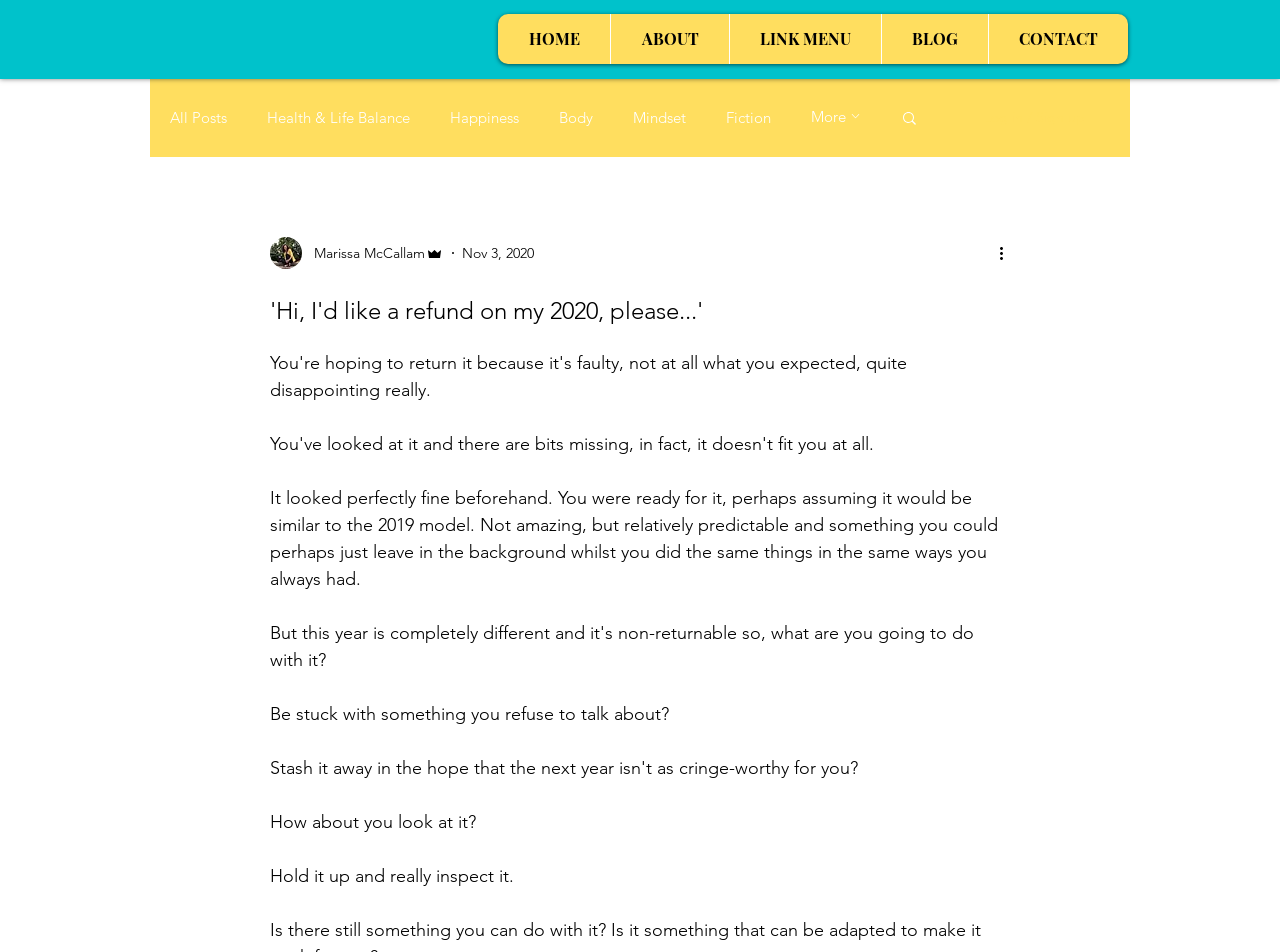Locate the bounding box coordinates of the element that needs to be clicked to carry out the instruction: "View more blog posts". The coordinates should be given as four float numbers ranging from 0 to 1, i.e., [left, top, right, bottom].

[0.634, 0.111, 0.676, 0.135]